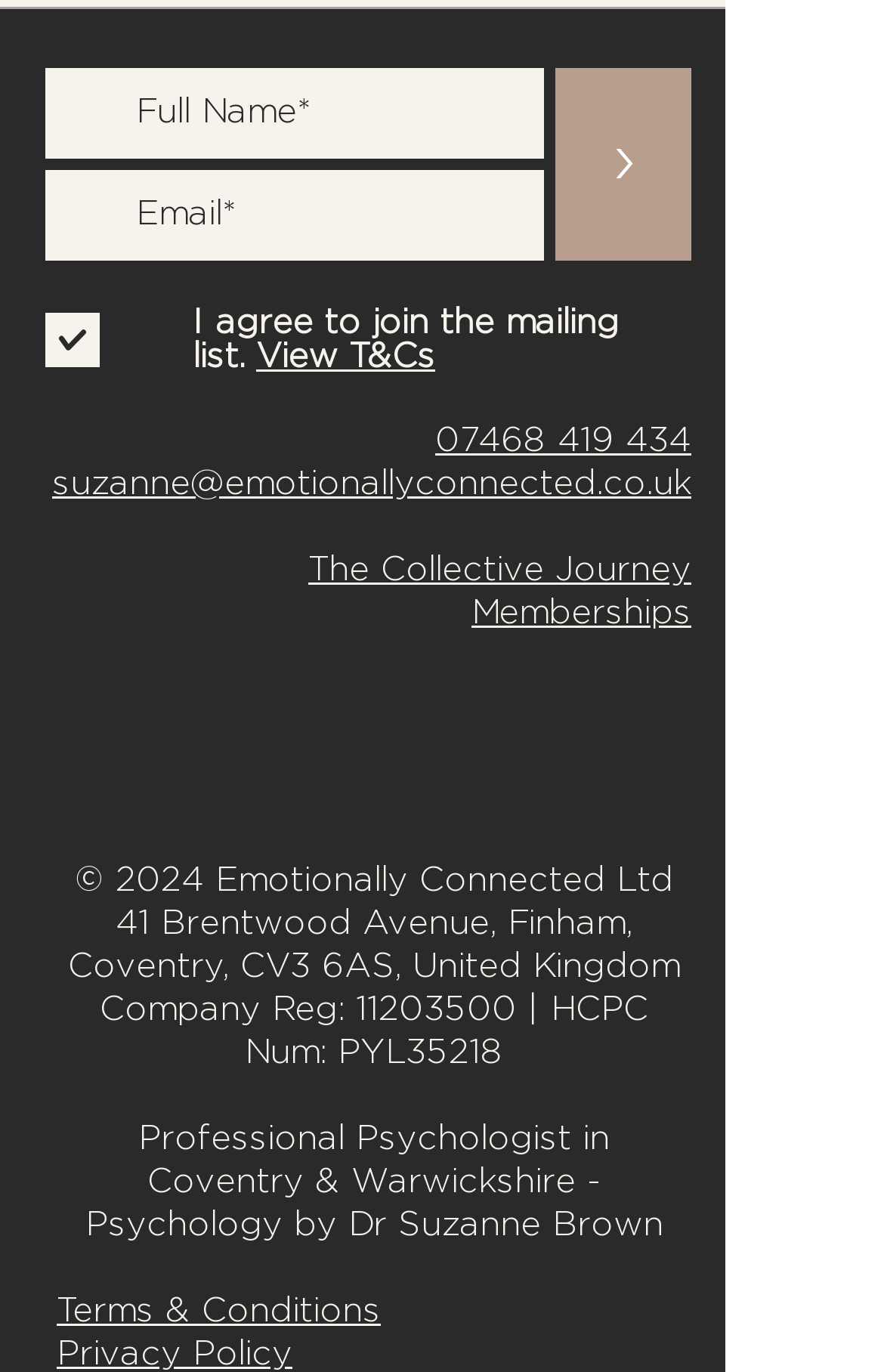What is the company's registration number?
Offer a detailed and full explanation in response to the question.

The company registration number is mentioned in the footer section of the webpage, specifically in the text 'Company Reg: 11203500'.